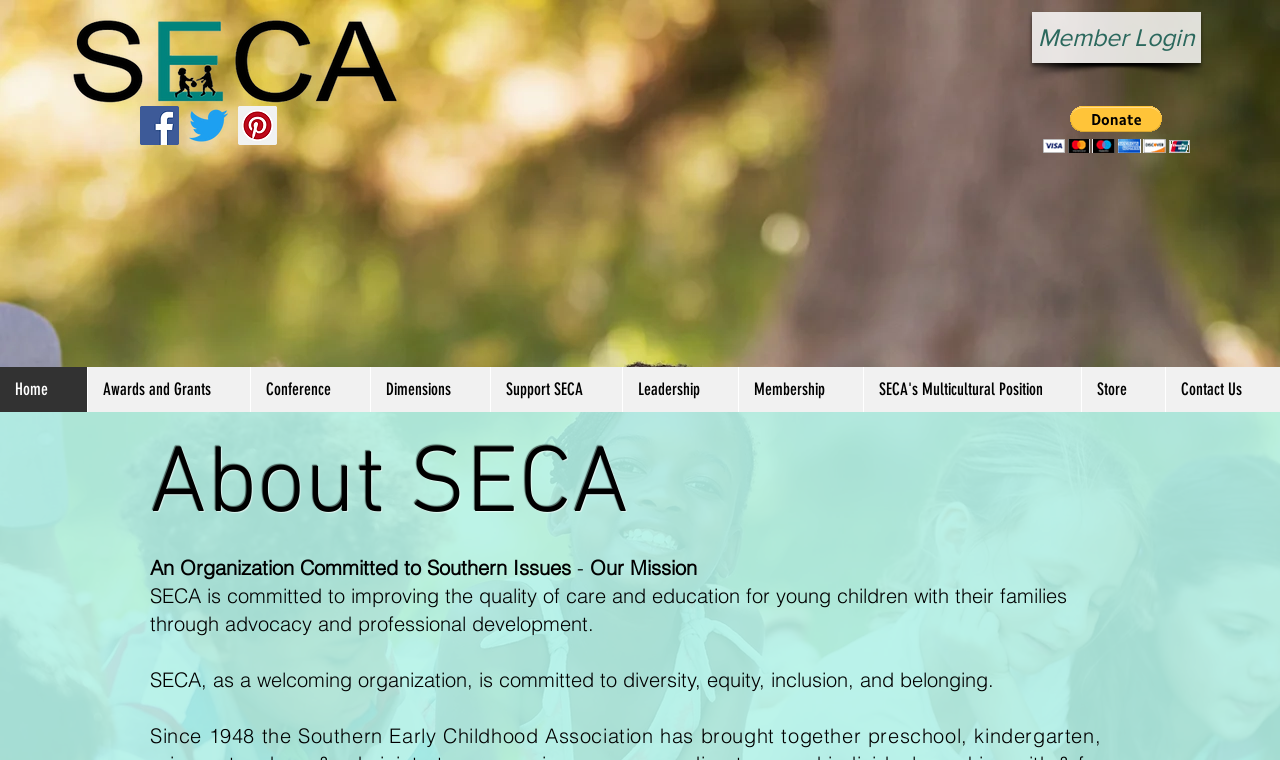Pinpoint the bounding box coordinates of the element to be clicked to execute the instruction: "Go to the Home page".

[0.0, 0.483, 0.068, 0.542]